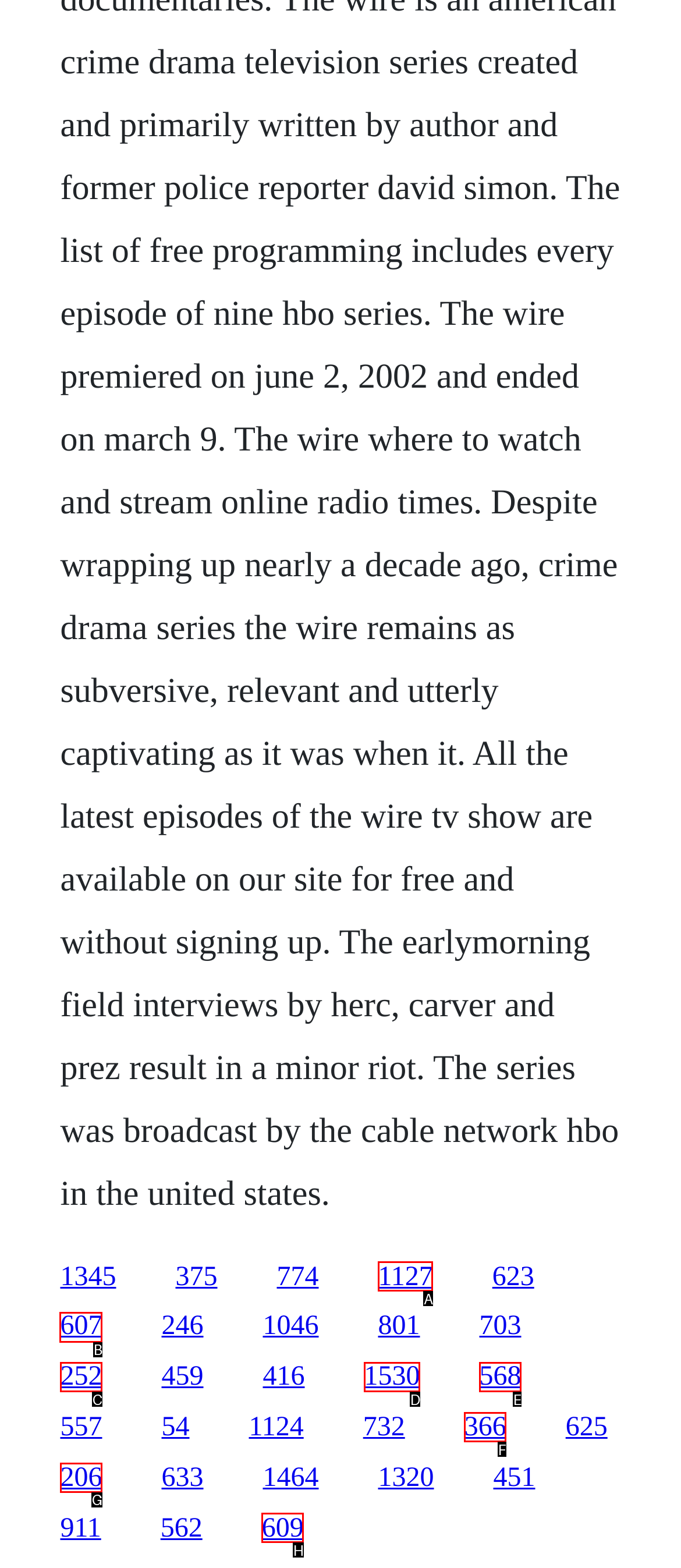Identify the correct UI element to click for the following task: follow the seventh link Choose the option's letter based on the given choices.

B